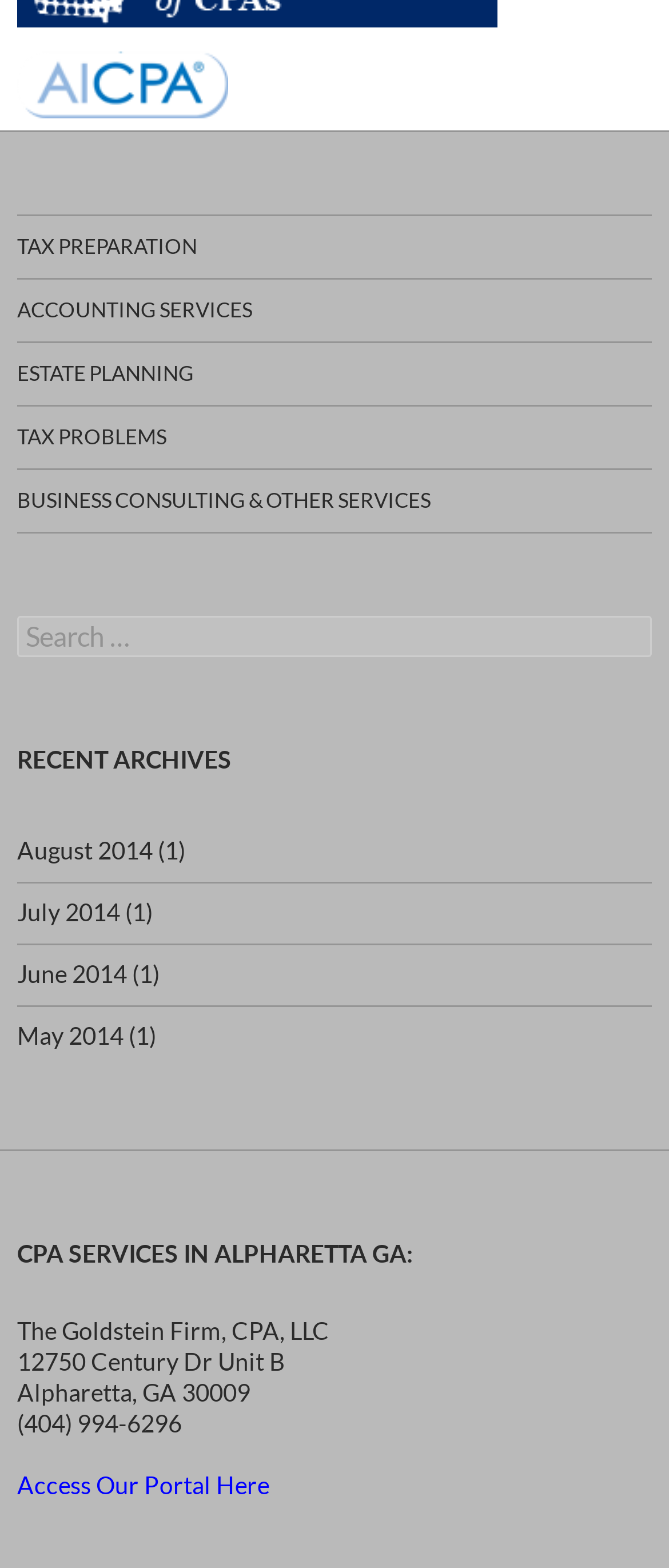Using the format (top-left x, top-left y, bottom-right x, bottom-right y), and given the element description, identify the bounding box coordinates within the screenshot: Tax Preparation

[0.026, 0.138, 0.974, 0.177]